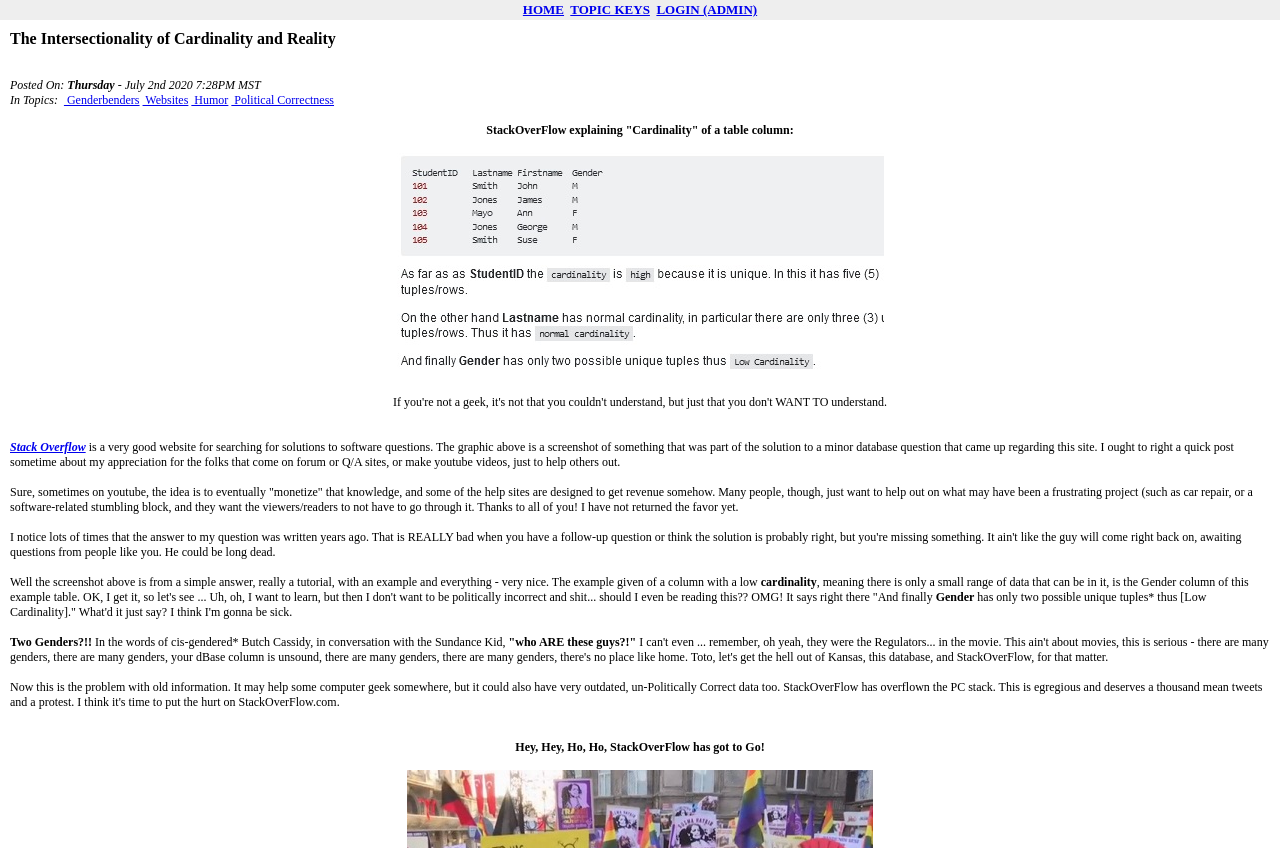What is the date of the blog post?
Provide a well-explained and detailed answer to the question.

I found the date of the blog post by examining the StaticText elements with the bounding box coordinates [0.053, 0.092, 0.09, 0.108] and [0.09, 0.092, 0.204, 0.108], which contain the text 'Thursday' and '- July 2nd 2020 7:28PM MST', respectively.